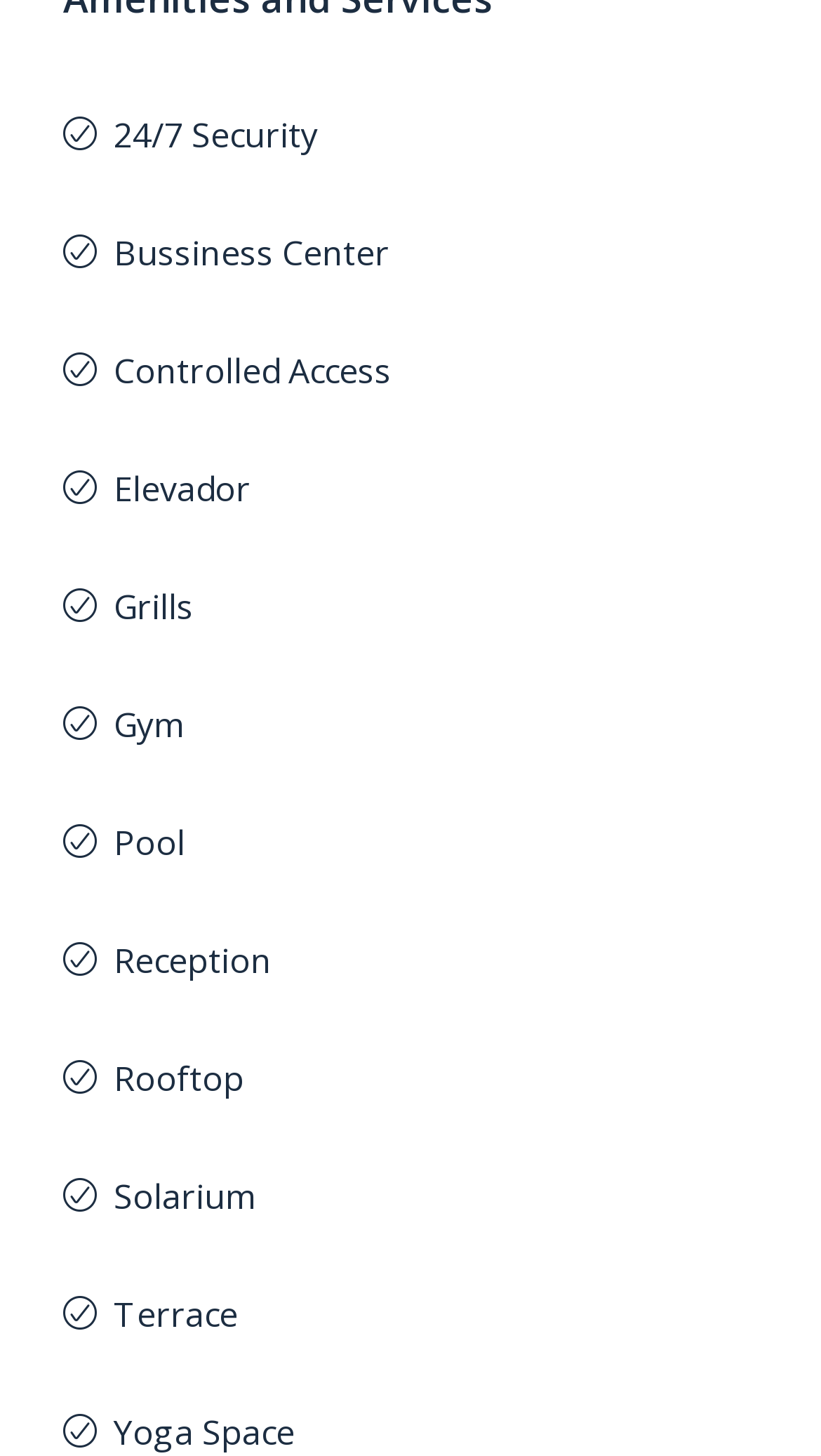Provide the bounding box coordinates of the area you need to click to execute the following instruction: "Go to Business Center".

[0.138, 0.158, 0.474, 0.19]